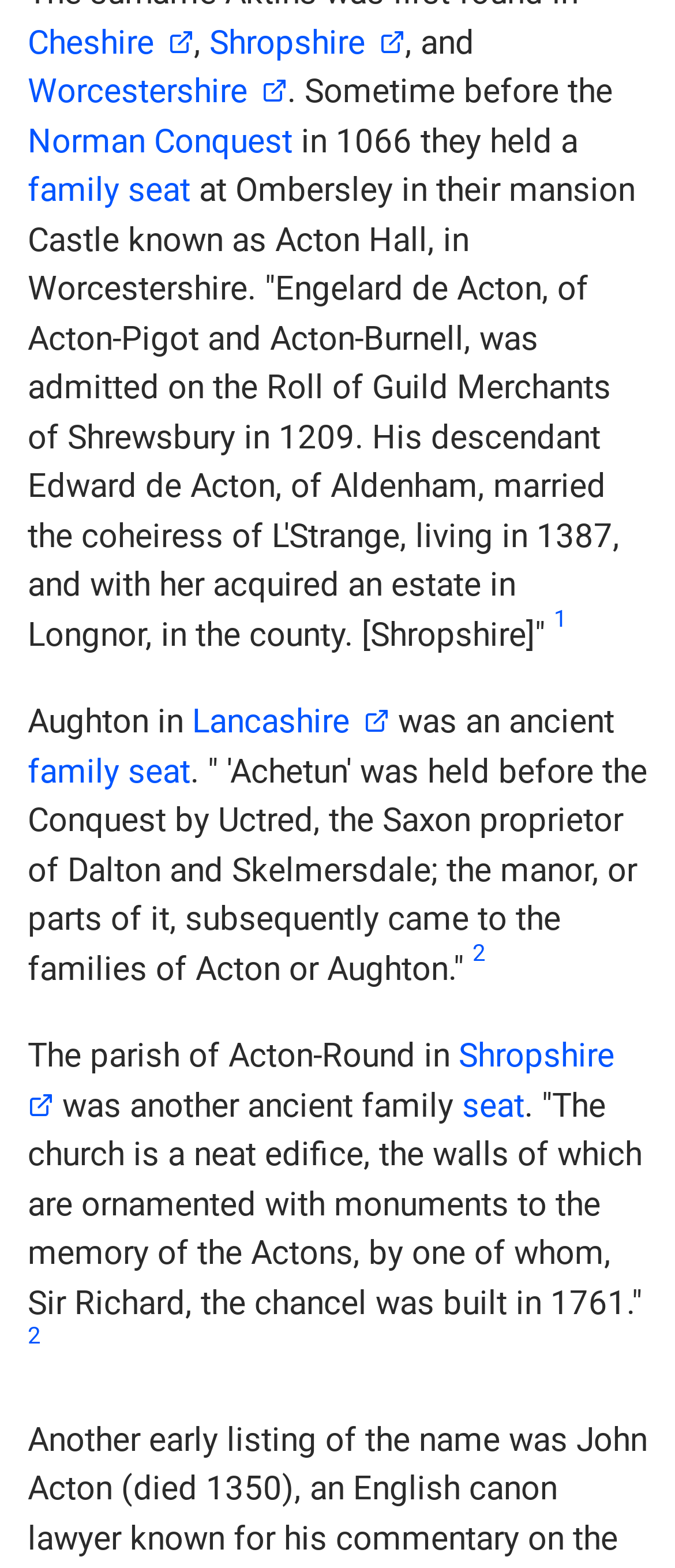In which year was the Roll of Guild Merchants of Shrewsbury admitted?
Provide a comprehensive and detailed answer to the question.

The text mentions that Engelard de Acton, of Acton-Pigot and Acton-Burnell, was admitted on the Roll of Guild Merchants of Shrewsbury in 1209.